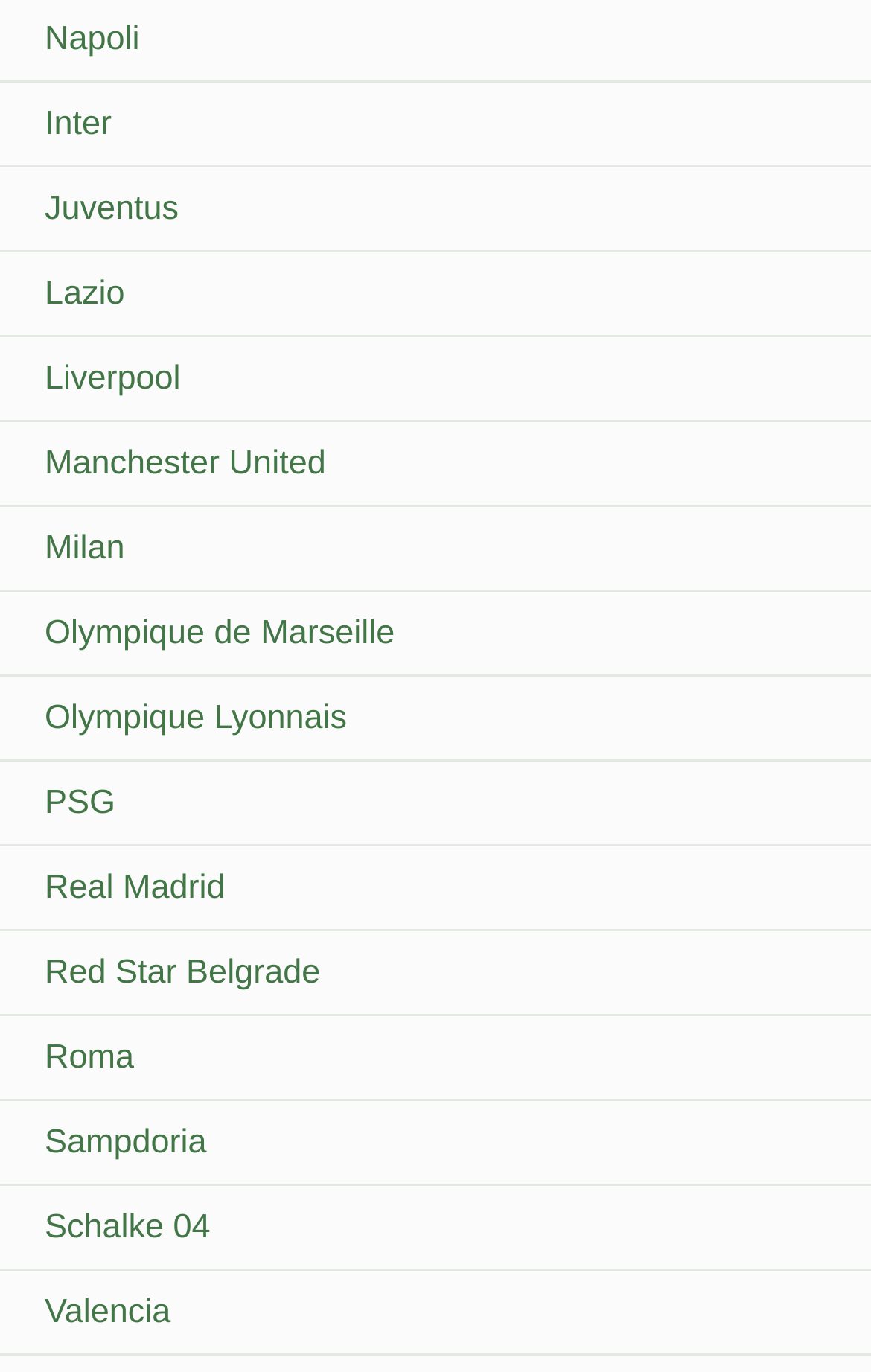Determine the bounding box coordinates of the target area to click to execute the following instruction: "go to Liverpool."

[0.051, 0.261, 0.207, 0.289]